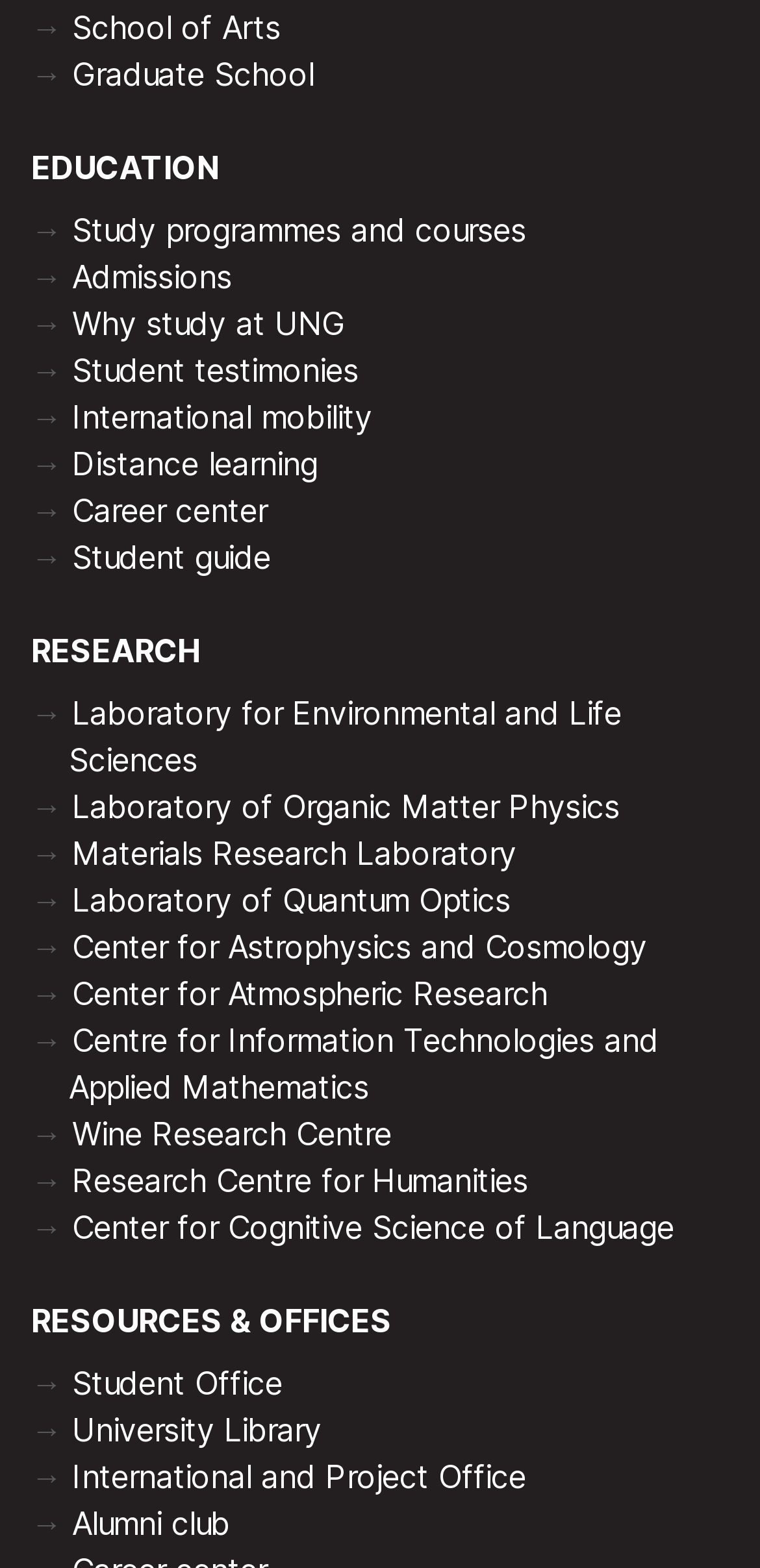What is the last link under 'RESOURCES & OFFICES'?
Look at the screenshot and respond with one word or a short phrase.

Alumni club